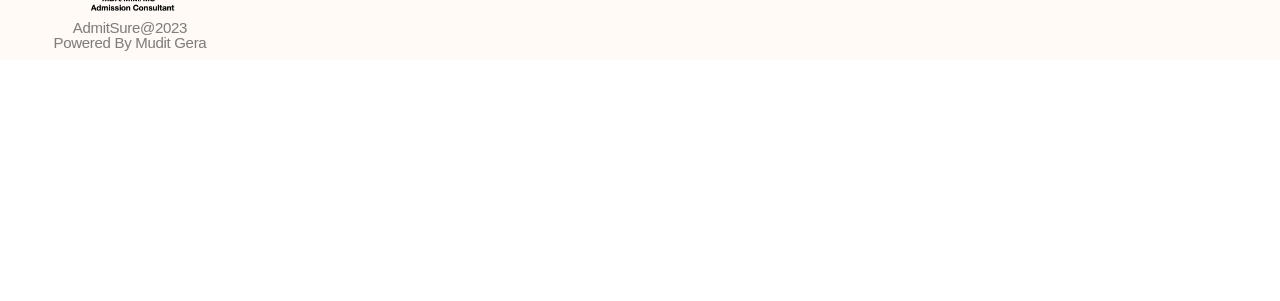Identify the bounding box of the HTML element described as: "William Shakespeare Plays".

None